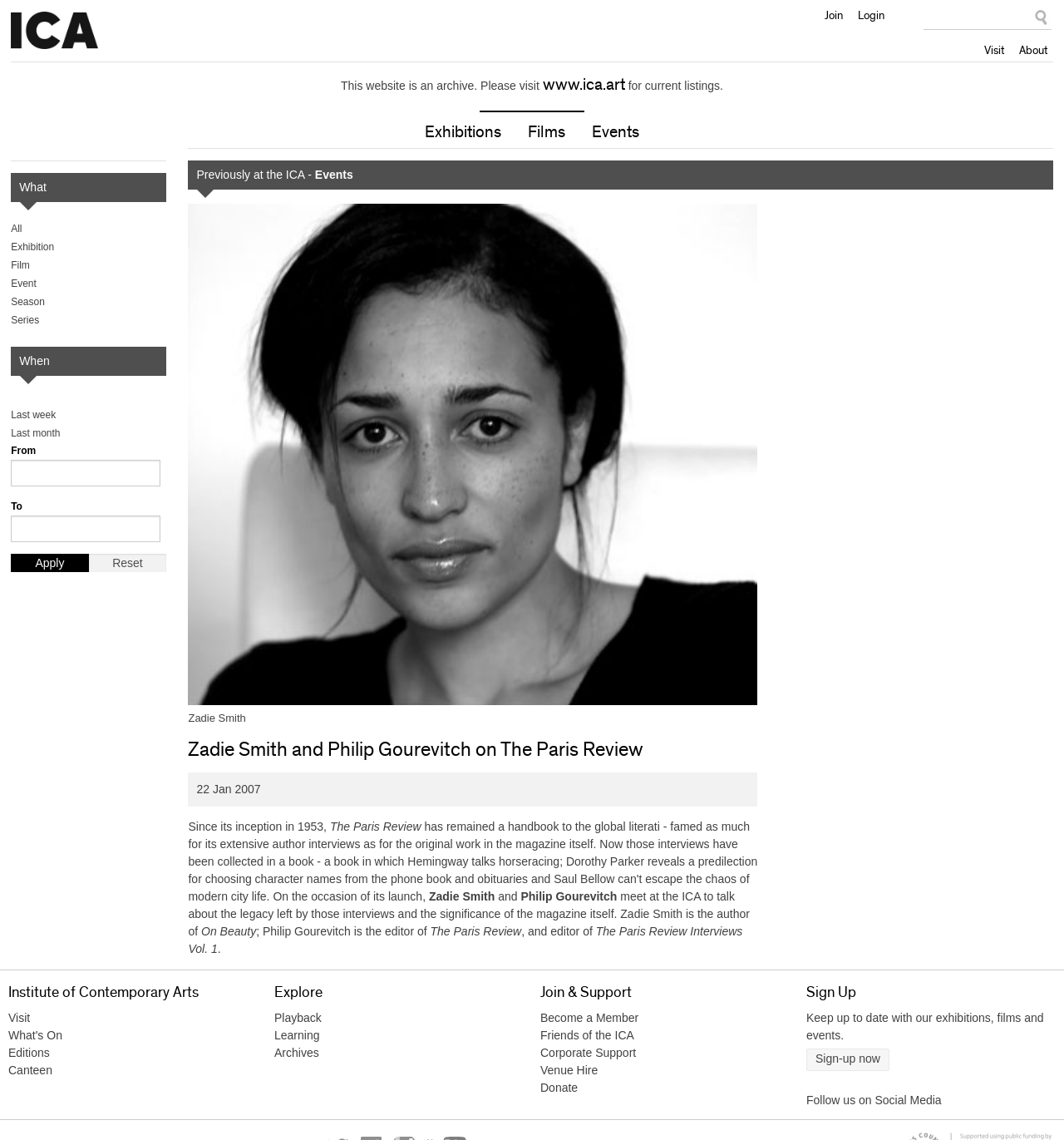Identify the bounding box coordinates of the clickable region required to complete the instruction: "Read about Zadie Smith and Philip Gourevitch on The Paris Review". The coordinates should be given as four float numbers within the range of 0 and 1, i.e., [left, top, right, bottom].

[0.177, 0.65, 0.712, 0.666]